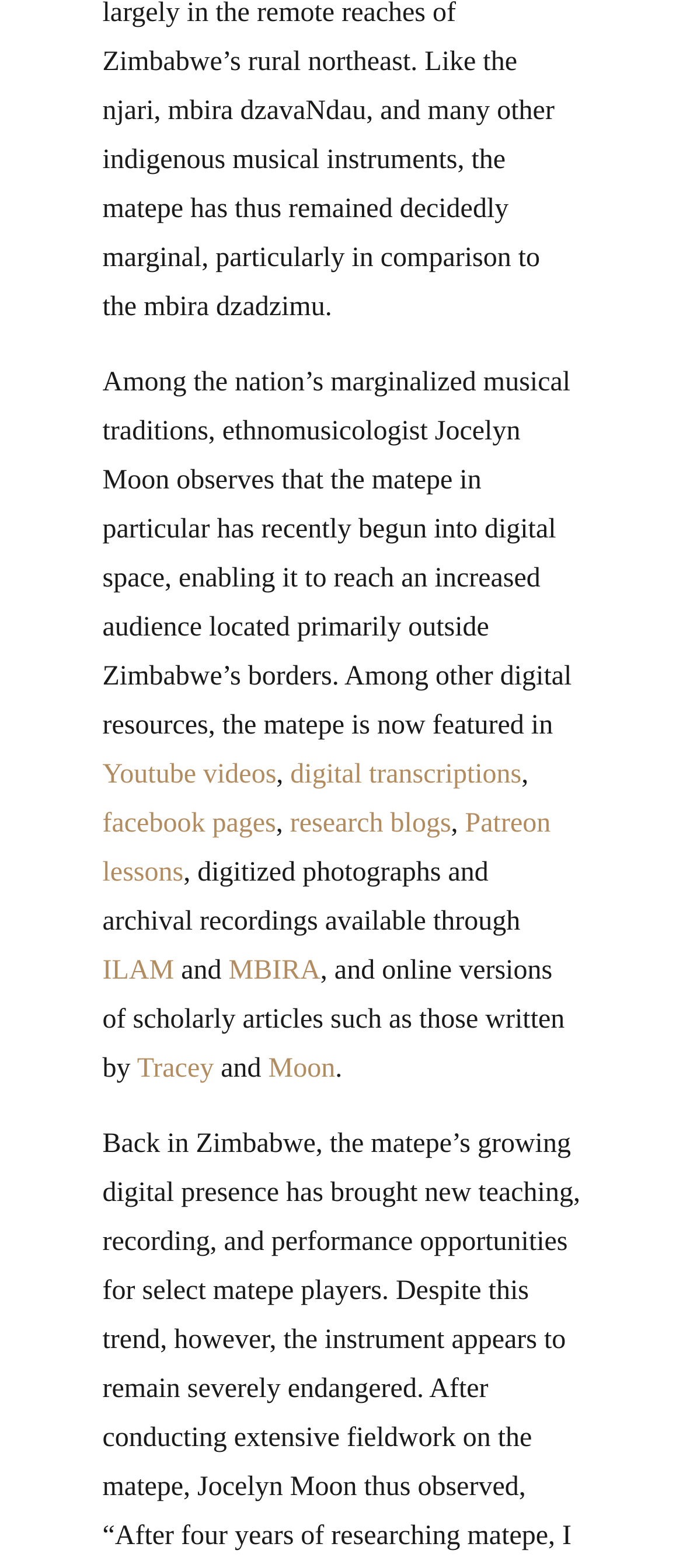Using the elements shown in the image, answer the question comprehensively: What is the instrument being discussed?

The webpage is discussing the matepe, a musical instrument, as it has recently begun to enter digital space, enabling it to reach a wider audience.